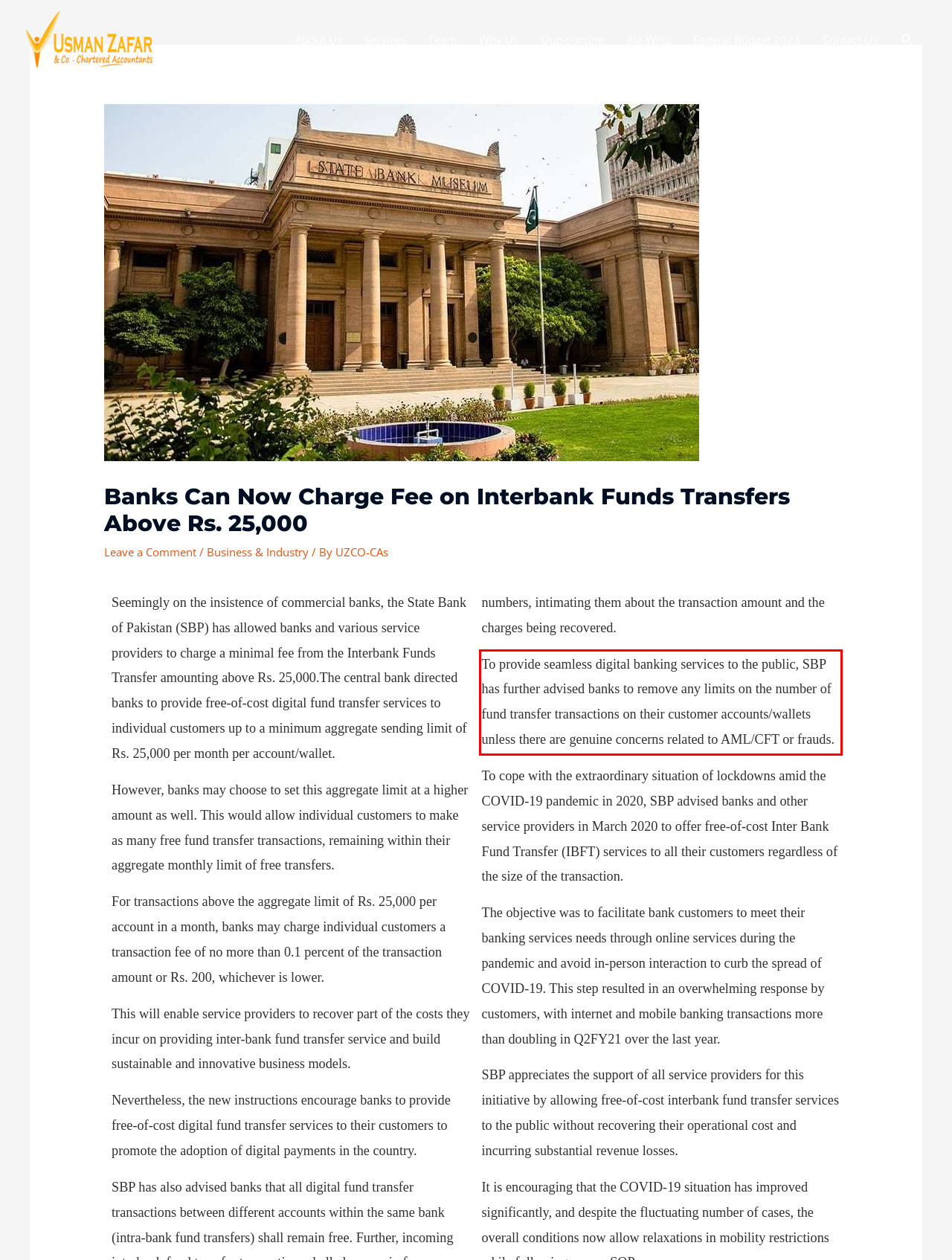Review the screenshot of the webpage and recognize the text inside the red rectangle bounding box. Provide the extracted text content.

To provide seamless digital banking services to the public, SBP has further advised banks to remove any limits on the number of fund transfer transactions on their customer accounts/wallets unless there are genuine concerns related to AML/CFT or frauds.